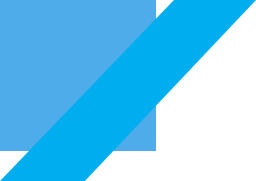Explain the image in a detailed way.

The image features a bold, modern design with overlapping geometric shapes. Notably, it includes a vibrant bright blue diagonal band extending across a lighter blue background, creating a visually striking contrast. This design is likely part of an engaging visual element on a webpage, emphasizing important information relevant to the theme of the content, which pertains to "Stamp duty tax changes concern for joint buyers" as discussed in the accompanying article. The design reinforces a professional and contemporary aesthetic, suitable for online content related to financial or legal topics.